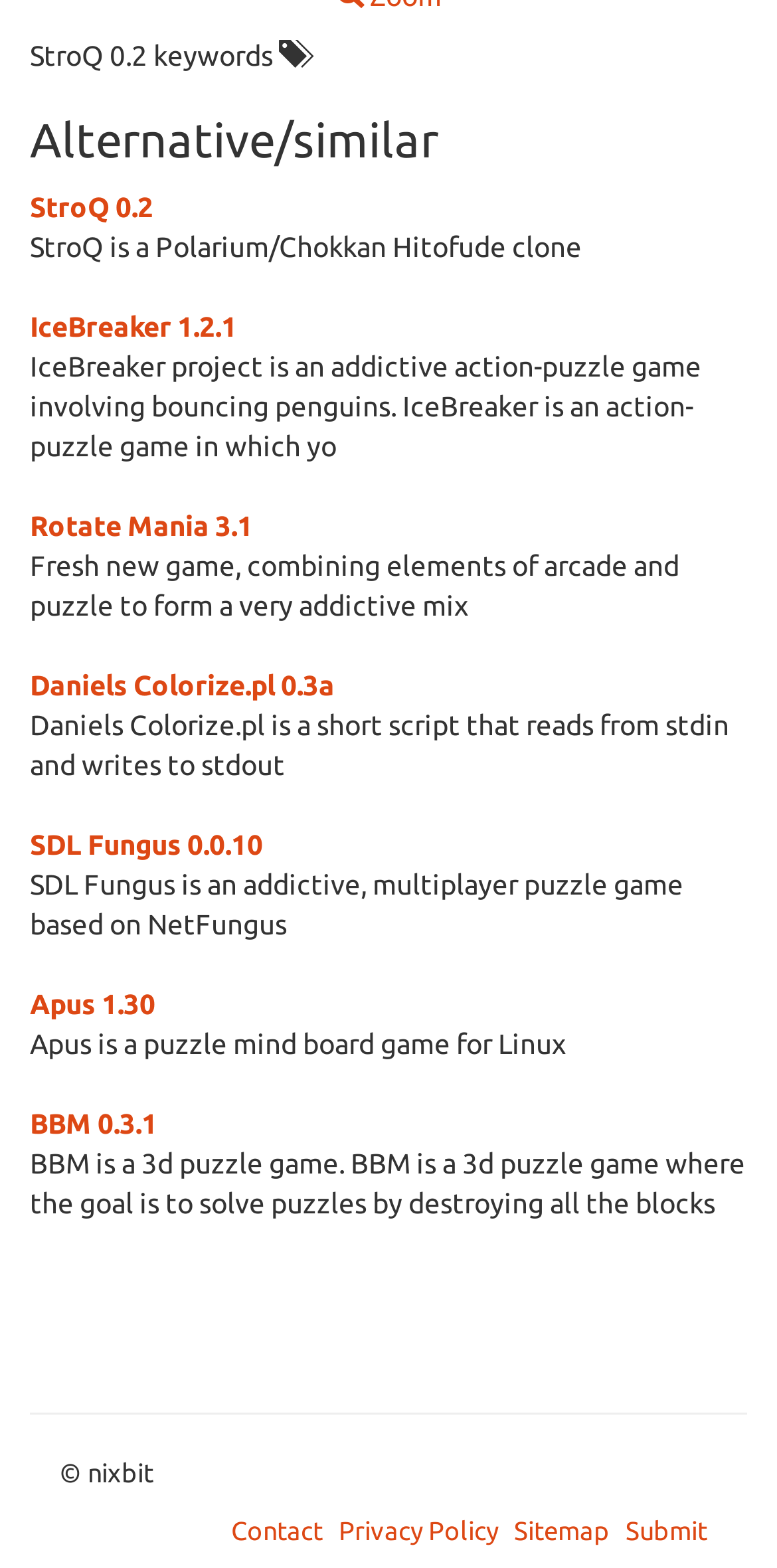Locate the bounding box coordinates of the clickable region to complete the following instruction: "click on StroQ 0.2."

[0.038, 0.122, 0.197, 0.142]